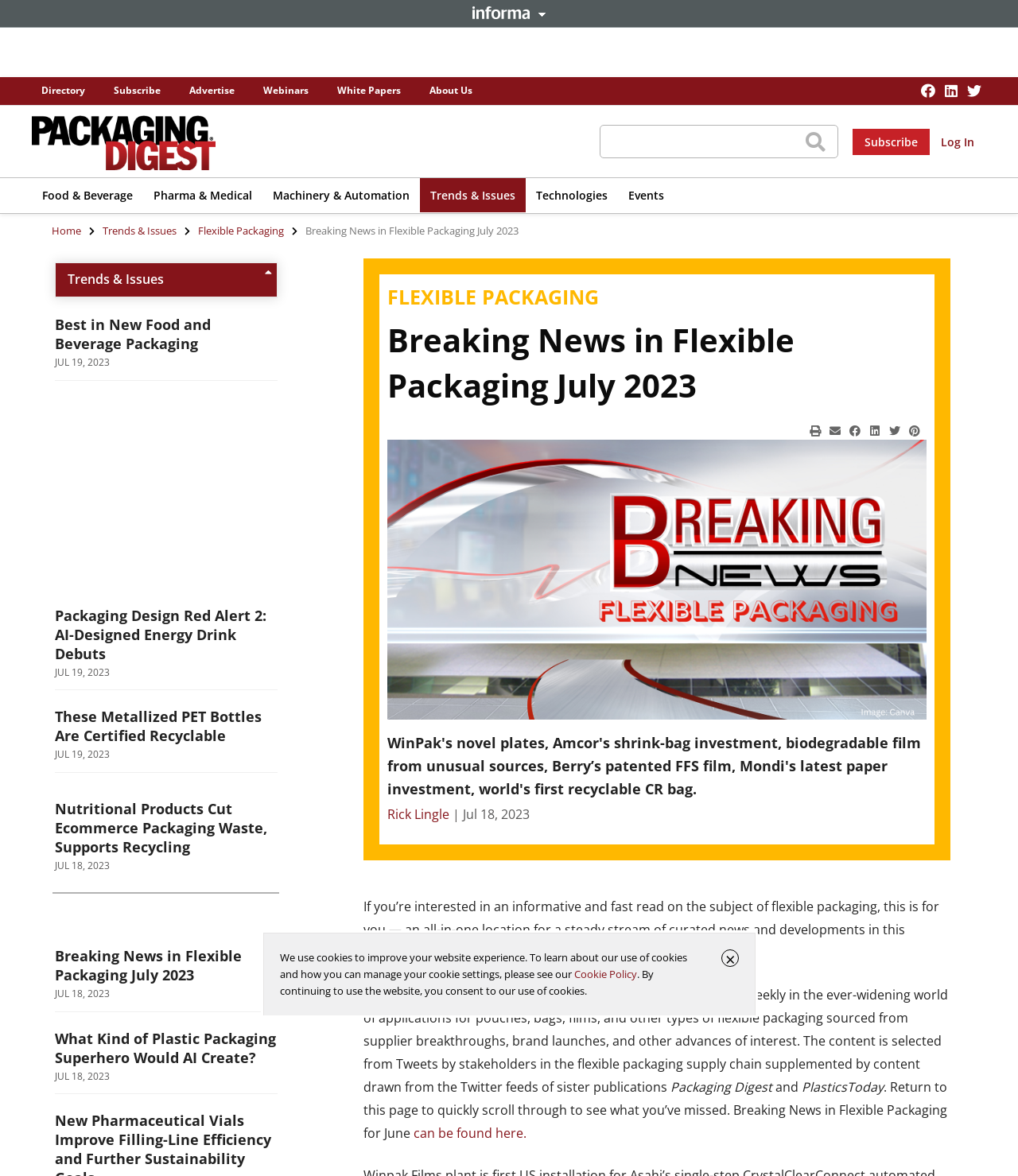Generate an in-depth caption that captures all aspects of the webpage.

This webpage is about breaking news in flexible packaging for July 2023. At the top, there is a navigation bar with links to various sections, including "Directory", "Subscribe", "Advertise", and "About Us". Below this, there is a search bar and a section with links to social media platforms, such as Facebook, LinkedIn, and Twitter.

The main content of the page is divided into several sections. The first section has a heading "Breaking News in Flexible Packaging July 2023" and features a large image related to flexible packaging. Below this, there are several articles with links to news stories, each with a title, a brief description, and a date. The articles are arranged in a vertical column, with the most recent ones at the top.

To the right of the articles, there is a section with links to related topics, such as "Food & Beverage", "Pharma & Medical", and "Trends & Issues". Below this, there is a section with a heading "Flexible Packaging" and a brief description of the topic.

At the bottom of the page, there is a section with a heading "Brought to You By" and a brief description of the content. There are also links to share the page on social media platforms and a link to print the page.

Throughout the page, there are several calls-to-action, such as "Subscribe" and "Log In", as well as a link to the "Cookie Policy". The overall layout is clean and easy to navigate, with clear headings and concise text.